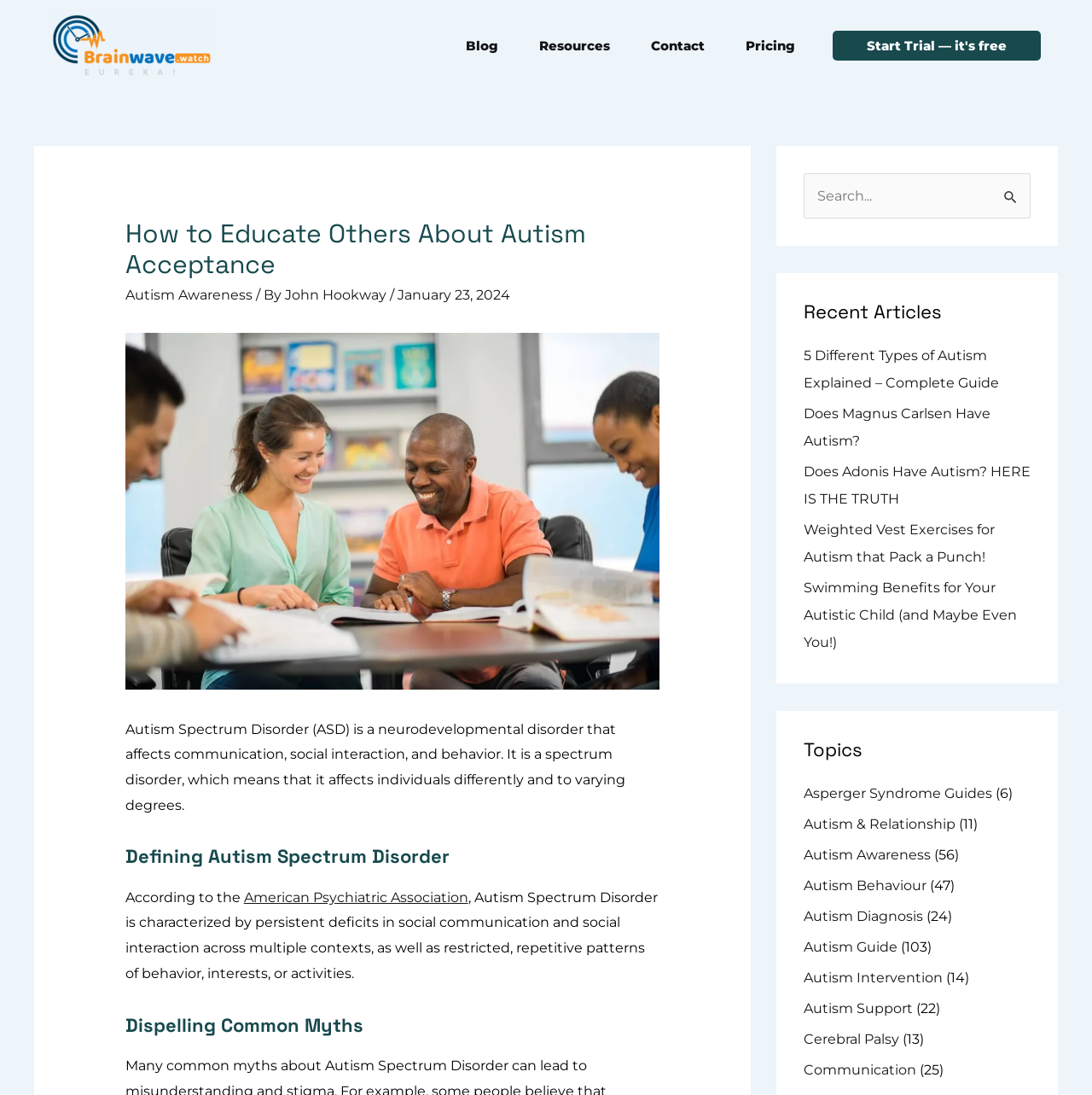Determine the bounding box coordinates of the region I should click to achieve the following instruction: "Explore the 'Recent Articles' section". Ensure the bounding box coordinates are four float numbers between 0 and 1, i.e., [left, top, right, bottom].

[0.736, 0.274, 0.944, 0.295]